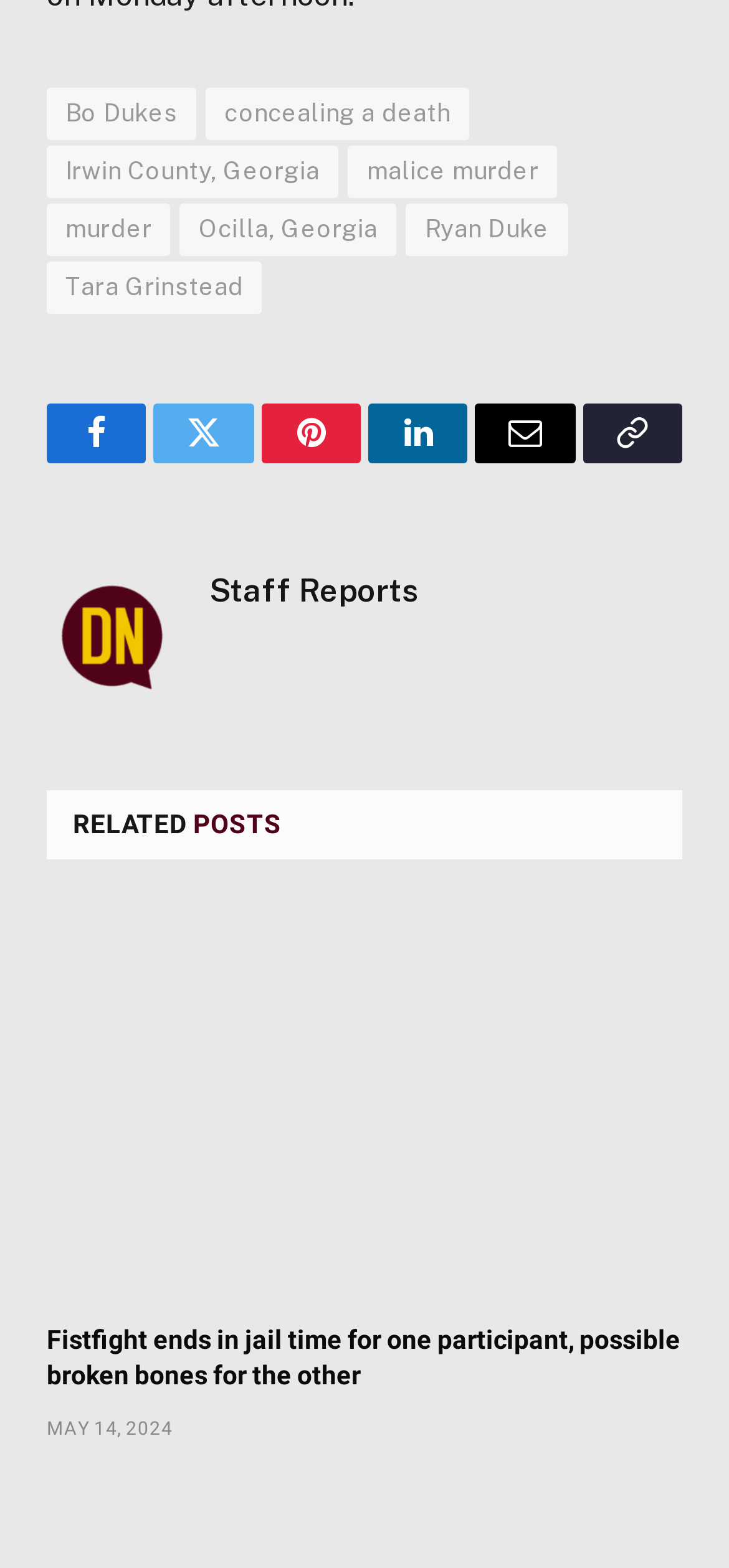Please mark the clickable region by giving the bounding box coordinates needed to complete this instruction: "View the profile picture of Douglas Now".

[0.064, 0.365, 0.244, 0.448]